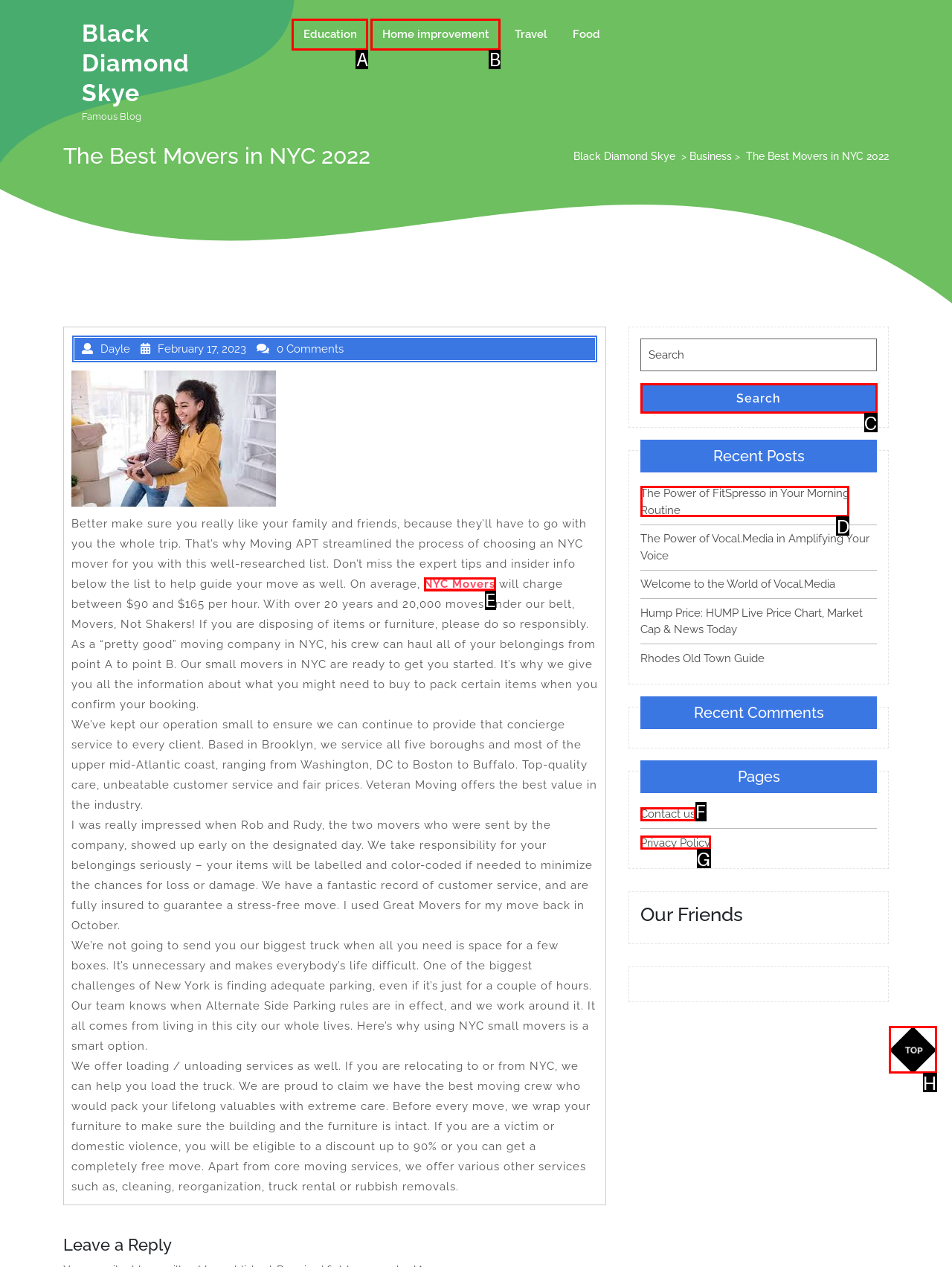From the options shown in the screenshot, tell me which lettered element I need to click to complete the task: Click on the 'The Power of FitSpresso in Your Morning Routine' link.

D